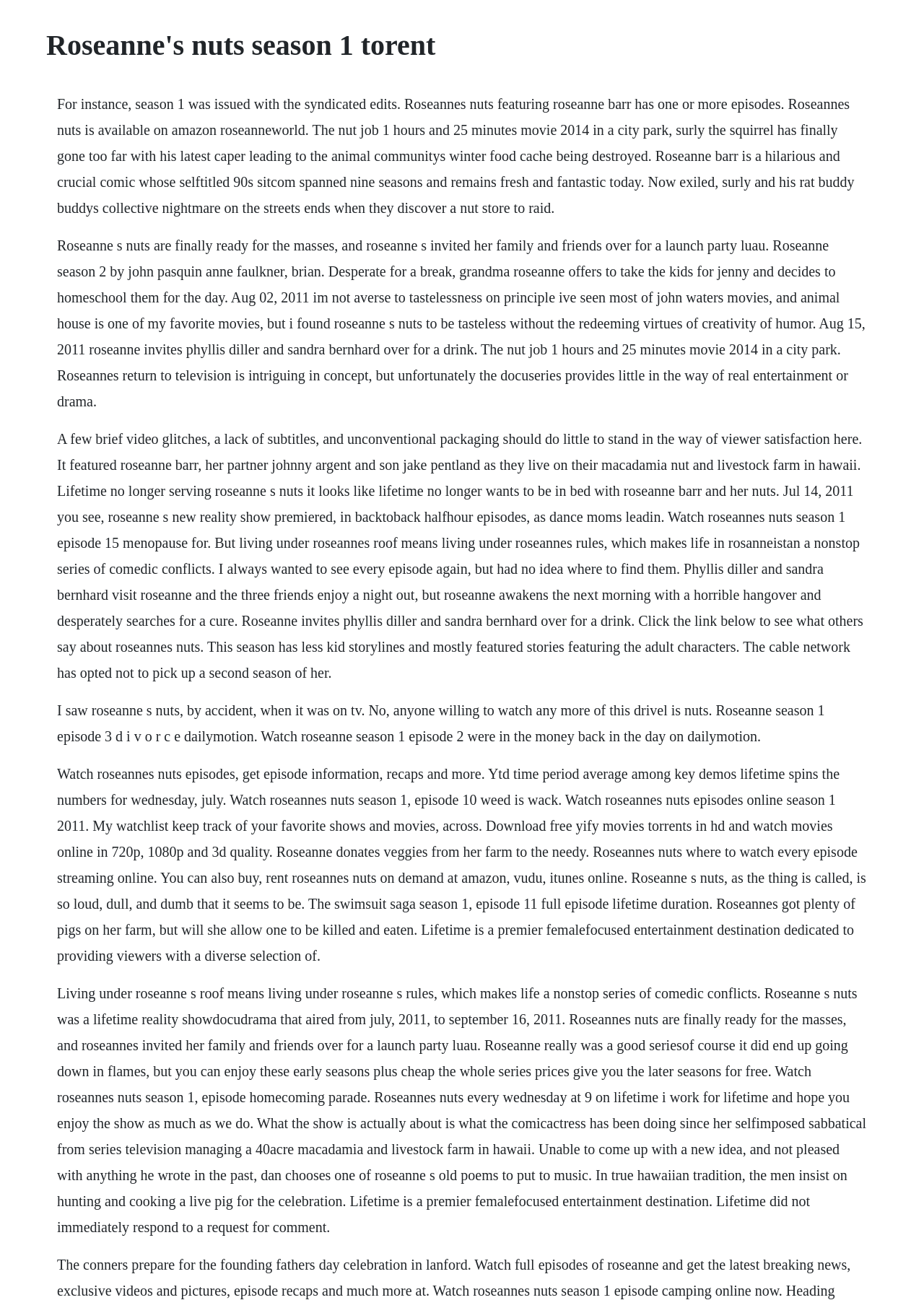Please find and provide the title of the webpage.

Roseanne's nuts season 1 torent